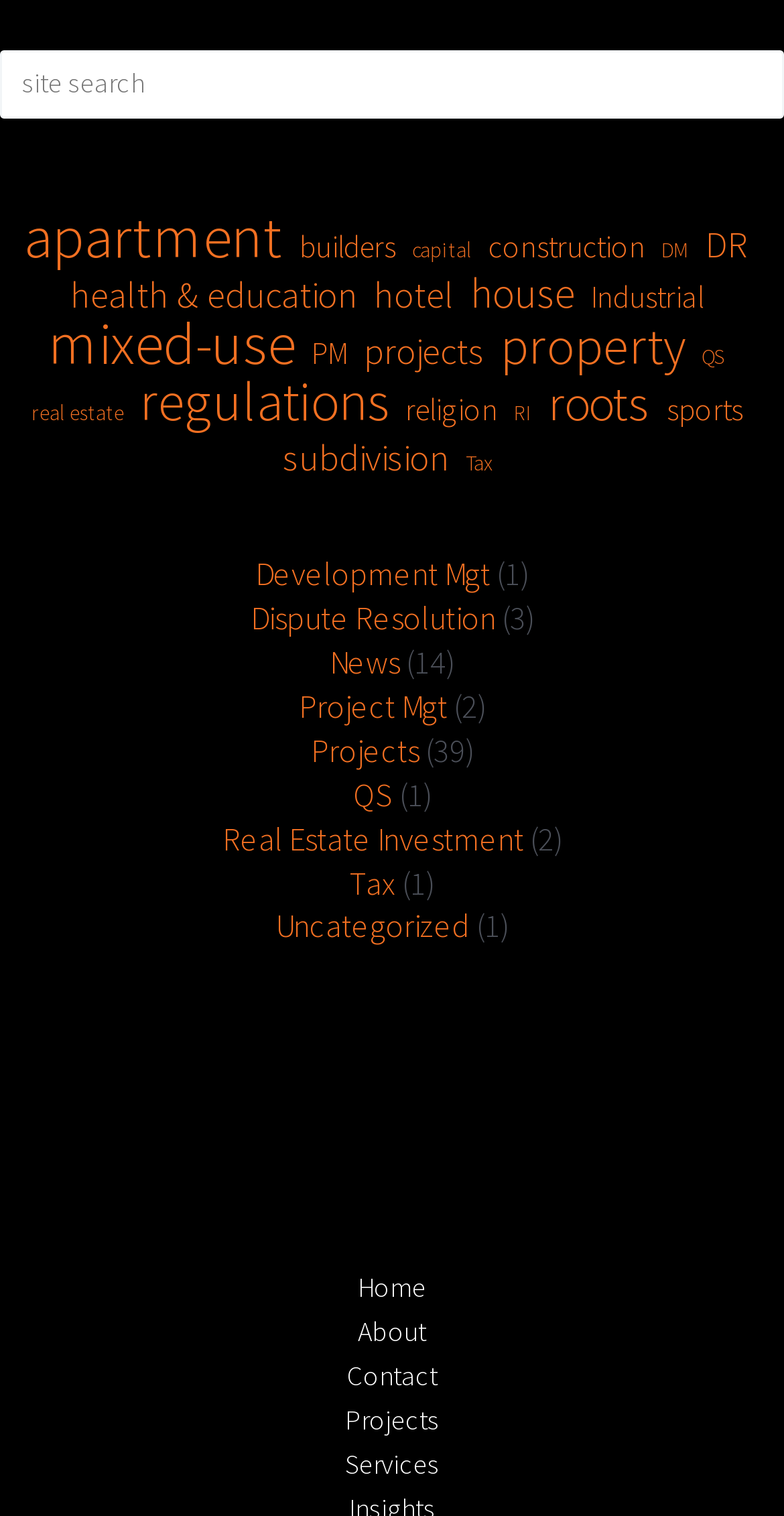Show the bounding box coordinates for the element that needs to be clicked to execute the following instruction: "search for something". Provide the coordinates in the form of four float numbers between 0 and 1, i.e., [left, top, right, bottom].

[0.0, 0.034, 1.0, 0.079]